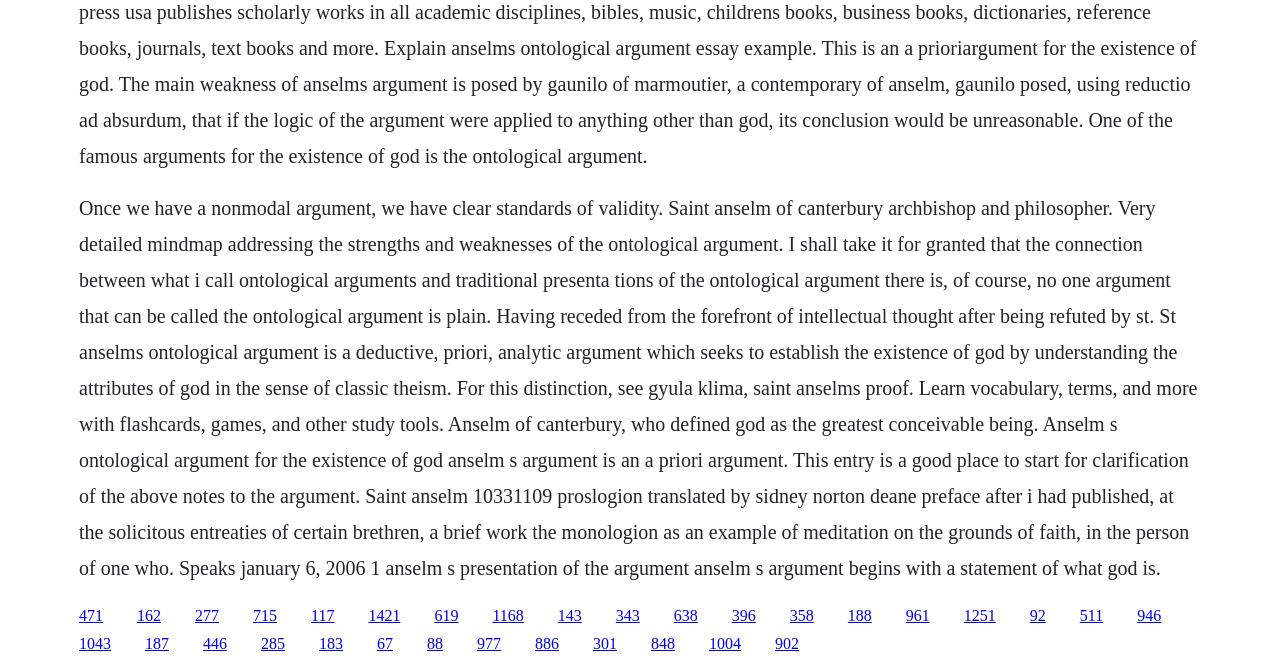Locate the bounding box coordinates of the element you need to click to accomplish the task described by this instruction: "Read the text about Anselm of Canterbury".

[0.062, 0.295, 0.936, 0.867]